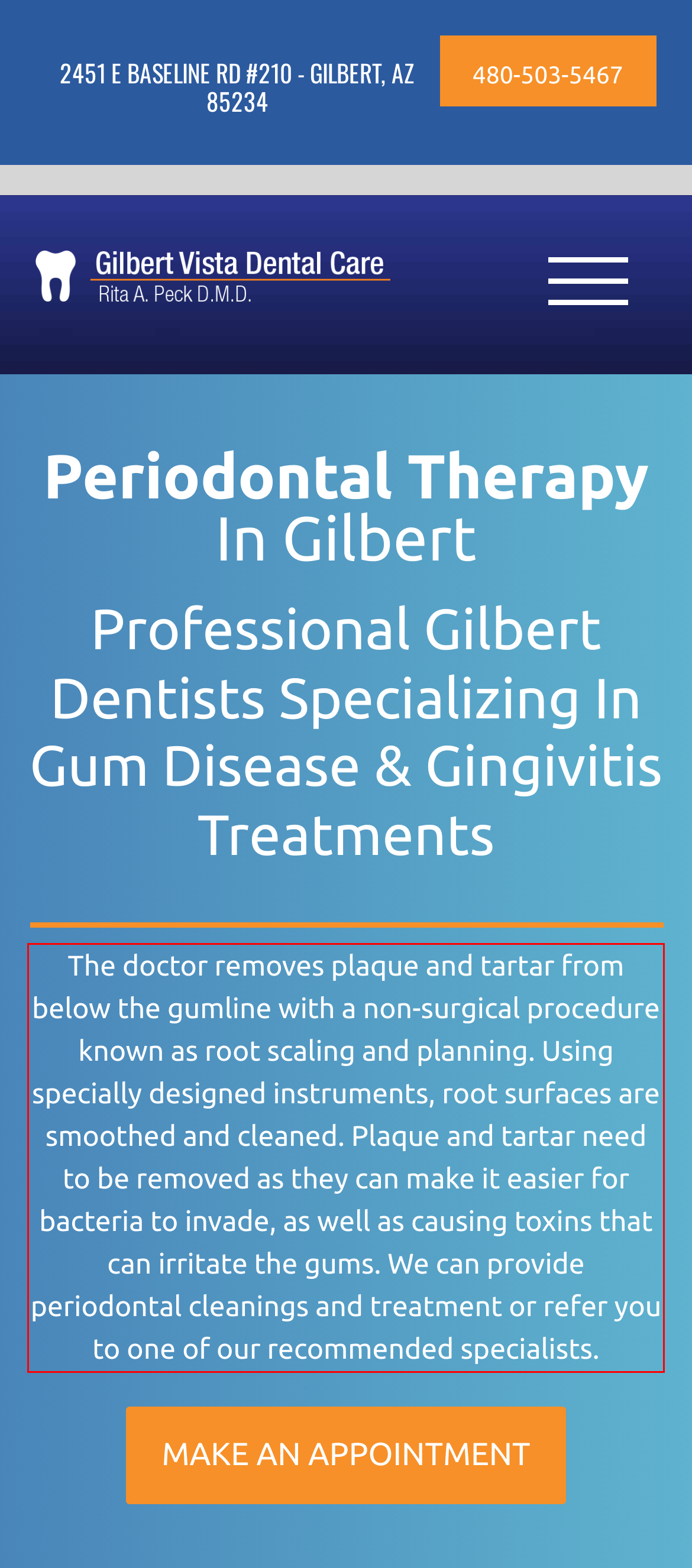There is a screenshot of a webpage with a red bounding box around a UI element. Please use OCR to extract the text within the red bounding box.

The doctor removes plaque and tartar from below the gumline with a non-surgical procedure known as root scaling and planning. Using specially designed instruments, root surfaces are smoothed and cleaned. Plaque and tartar need to be removed as they can make it easier for bacteria to invade, as well as causing toxins that can irritate the gums. We can provide periodontal cleanings and treatment or refer you to one of our recommended specialists.